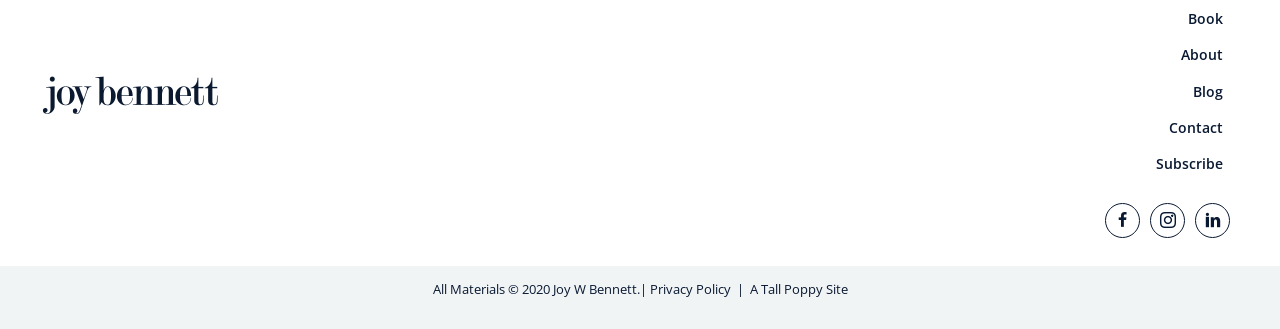Please identify the bounding box coordinates of the element that needs to be clicked to perform the following instruction: "Go to Book page".

[0.516, 0.003, 0.961, 0.113]